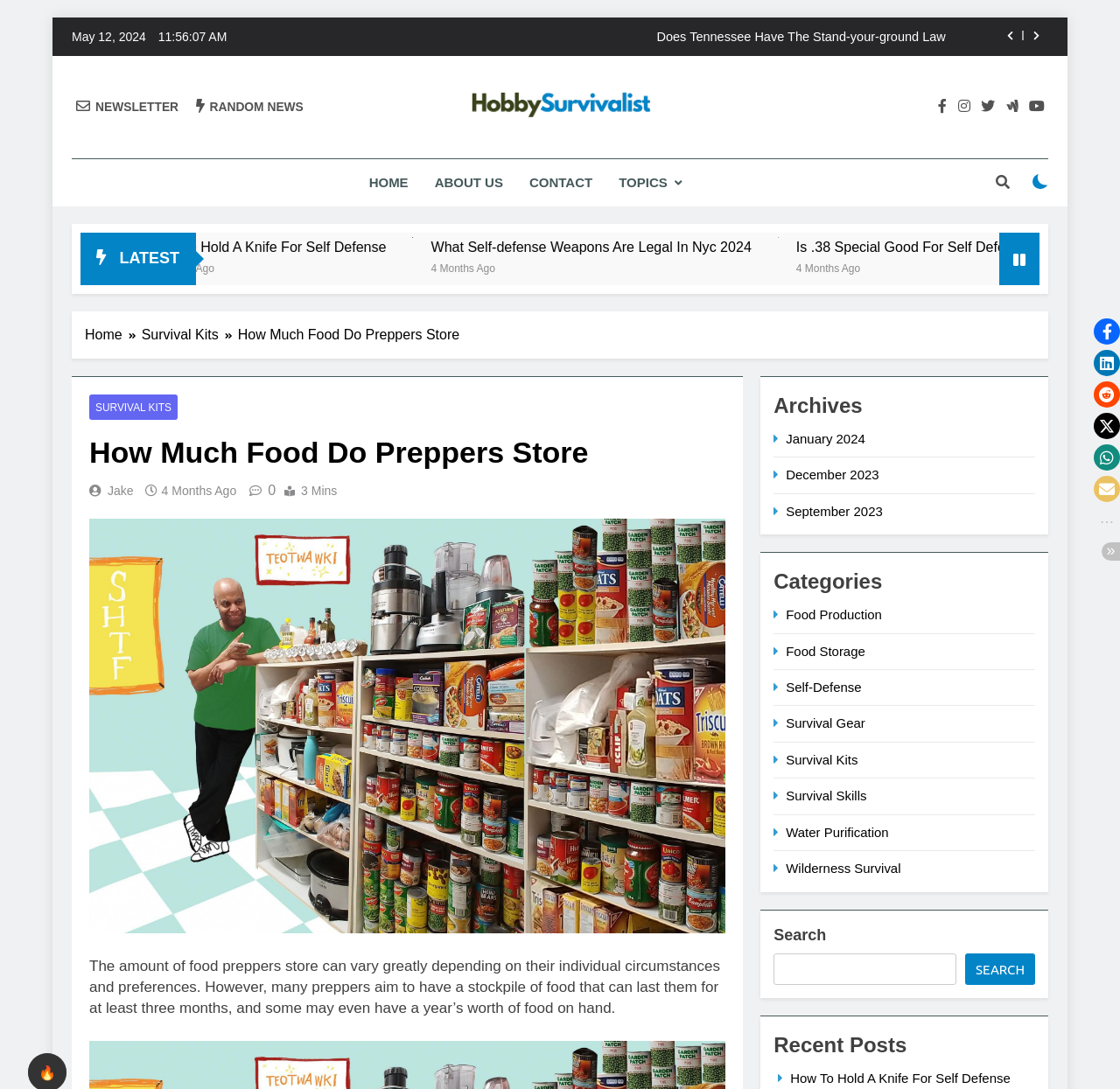Extract the bounding box coordinates of the UI element described by: "4 months ago". The coordinates should include four float numbers ranging from 0 to 1, e.g., [left, top, right, bottom].

[0.144, 0.444, 0.211, 0.457]